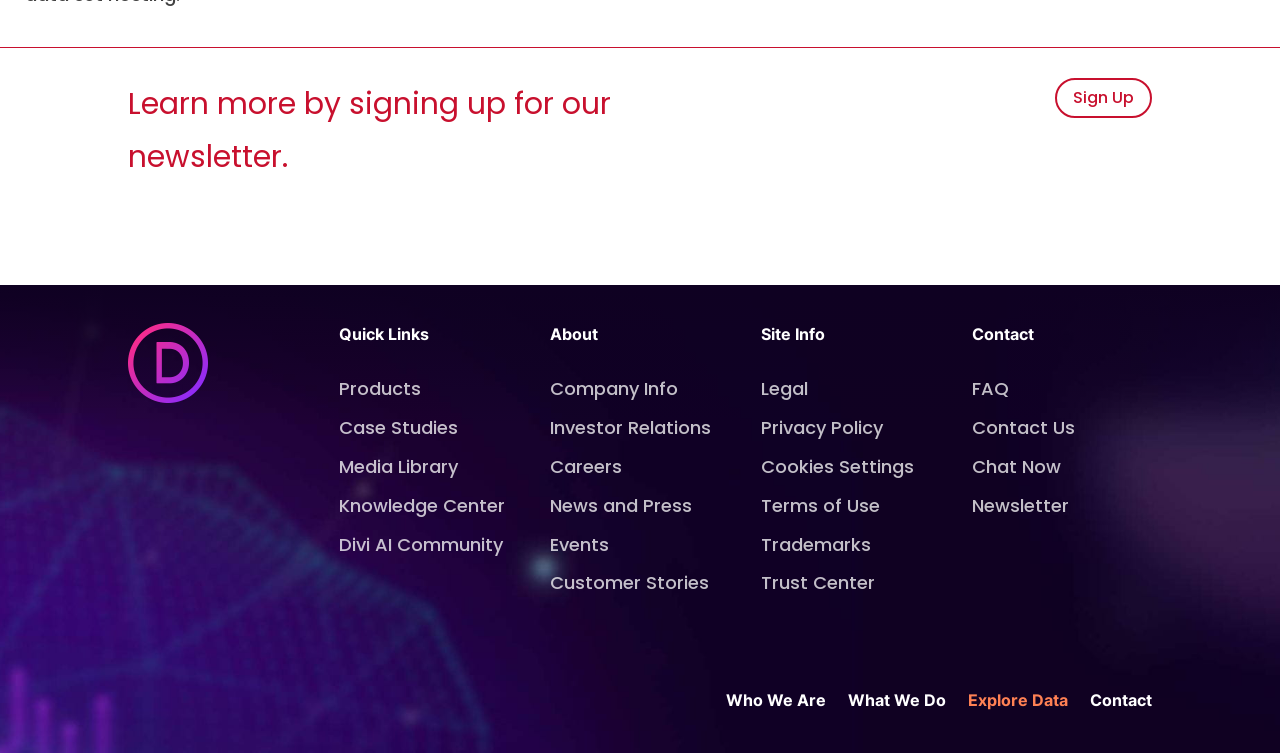What is the purpose of the 'Sign Up' link?
Answer the question with just one word or phrase using the image.

To sign up for the newsletter